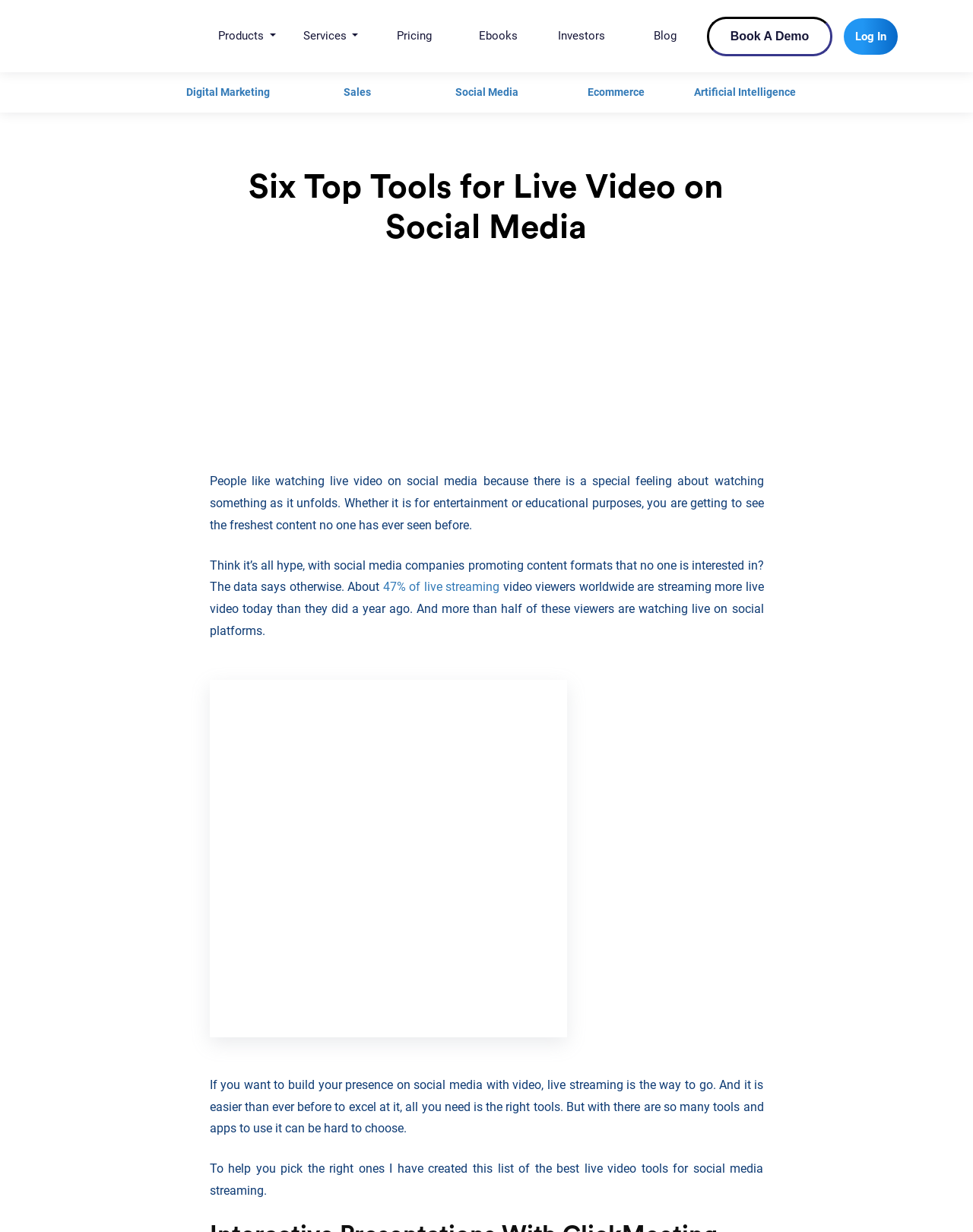Find the bounding box coordinates for the area that should be clicked to accomplish the instruction: "Read the blog post about 'Six Top Tools for Live Video on Social Media'".

[0.243, 0.106, 0.757, 0.231]